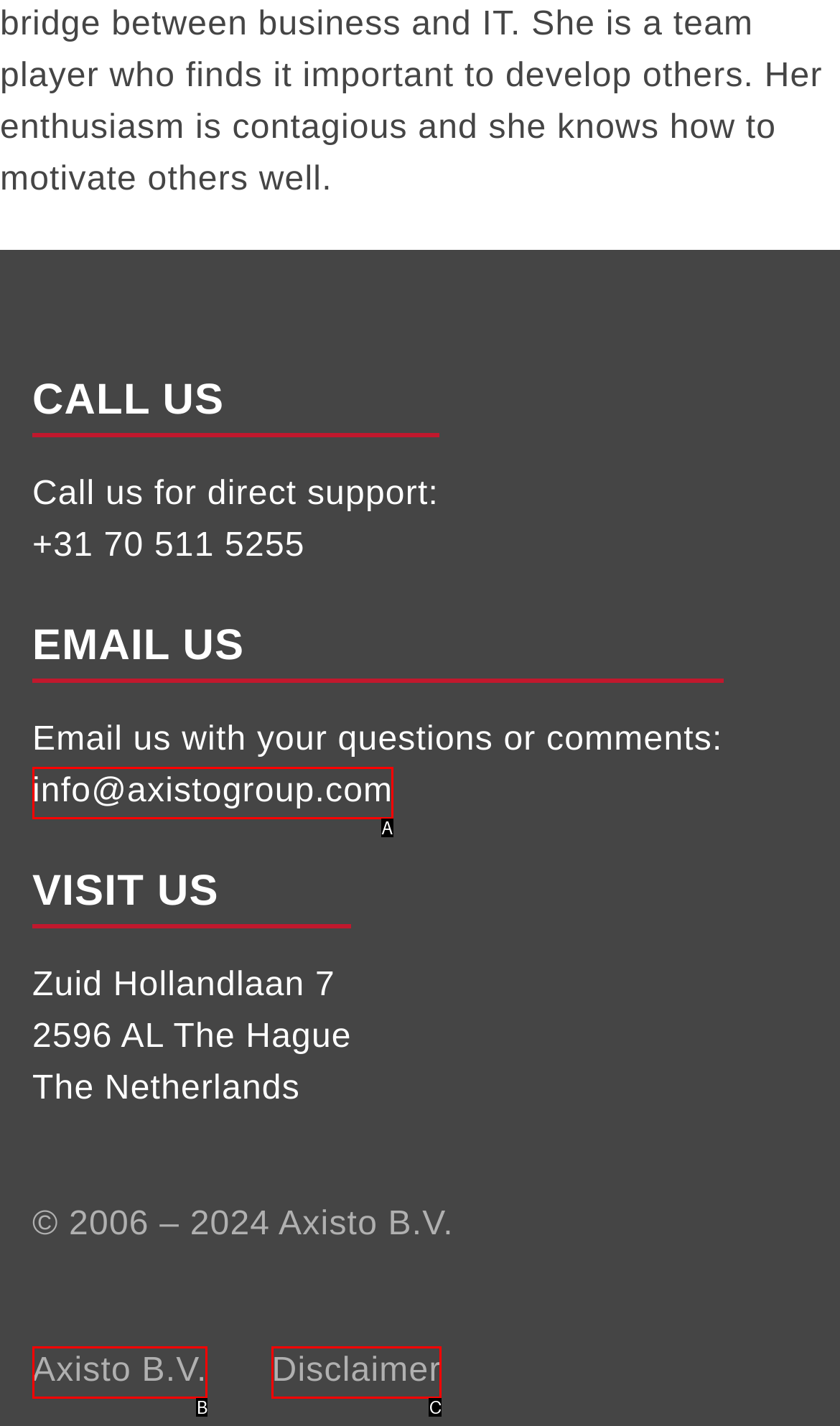Refer to the element description: info@axistogroup.com and identify the matching HTML element. State your answer with the appropriate letter.

A